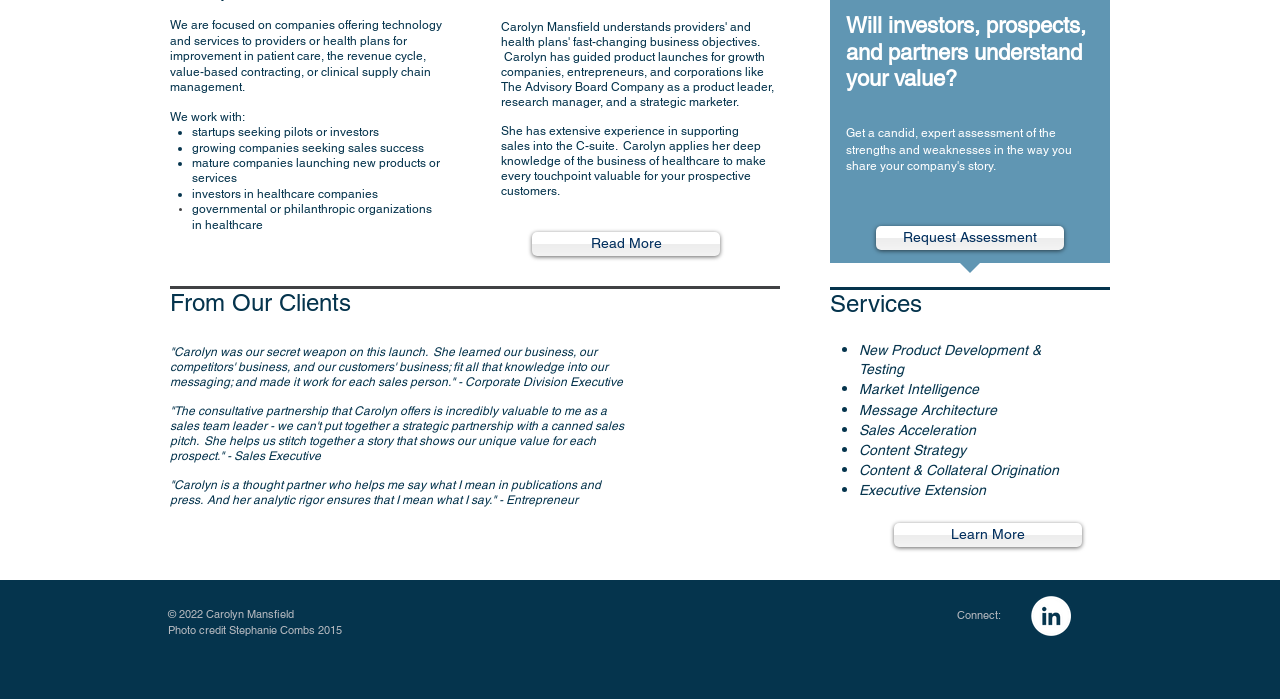Using the given element description, provide the bounding box coordinates (top-left x, top-left y, bottom-right x, bottom-right y) for the corresponding UI element in the screenshot: aria-label="LinkedIn - White Circle"

[0.805, 0.853, 0.837, 0.91]